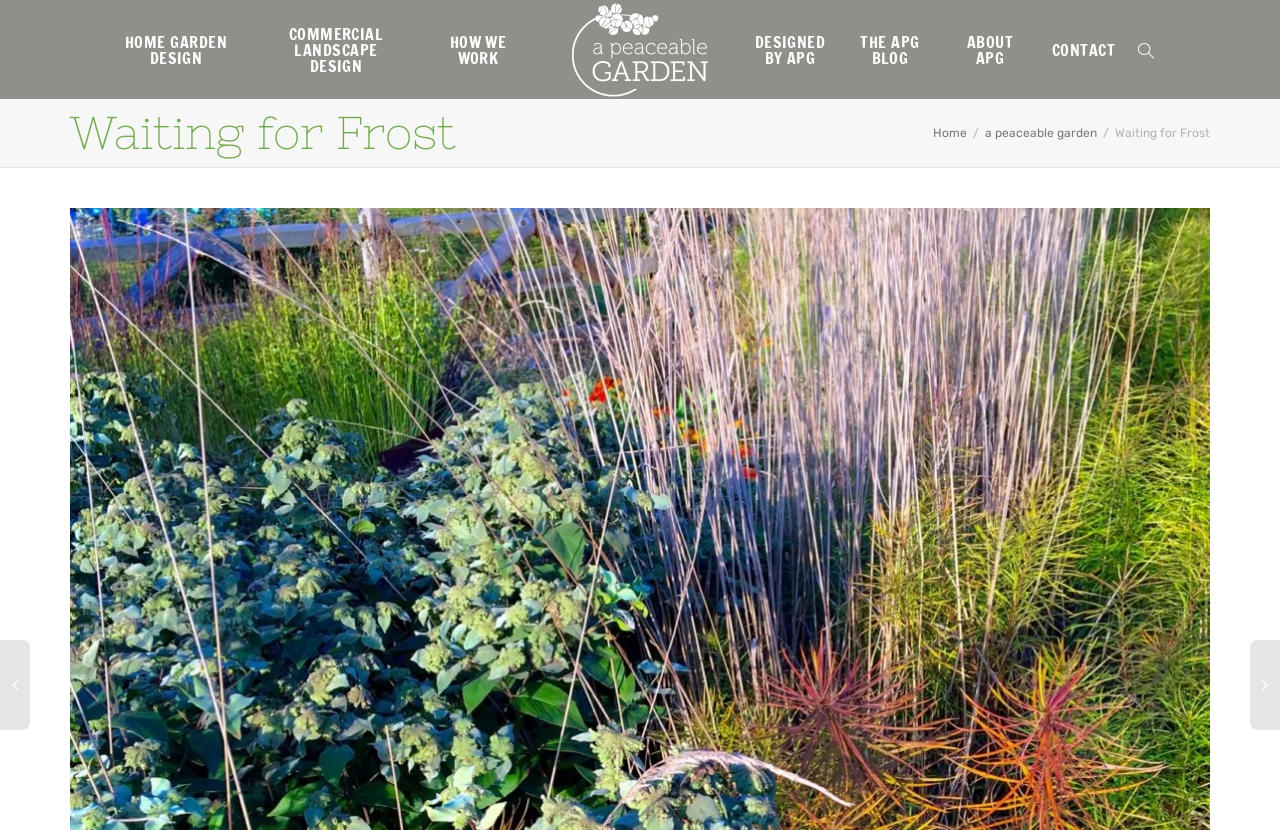What is the name of the landscape design company? Please answer the question using a single word or phrase based on the image.

A Peaceable Garden